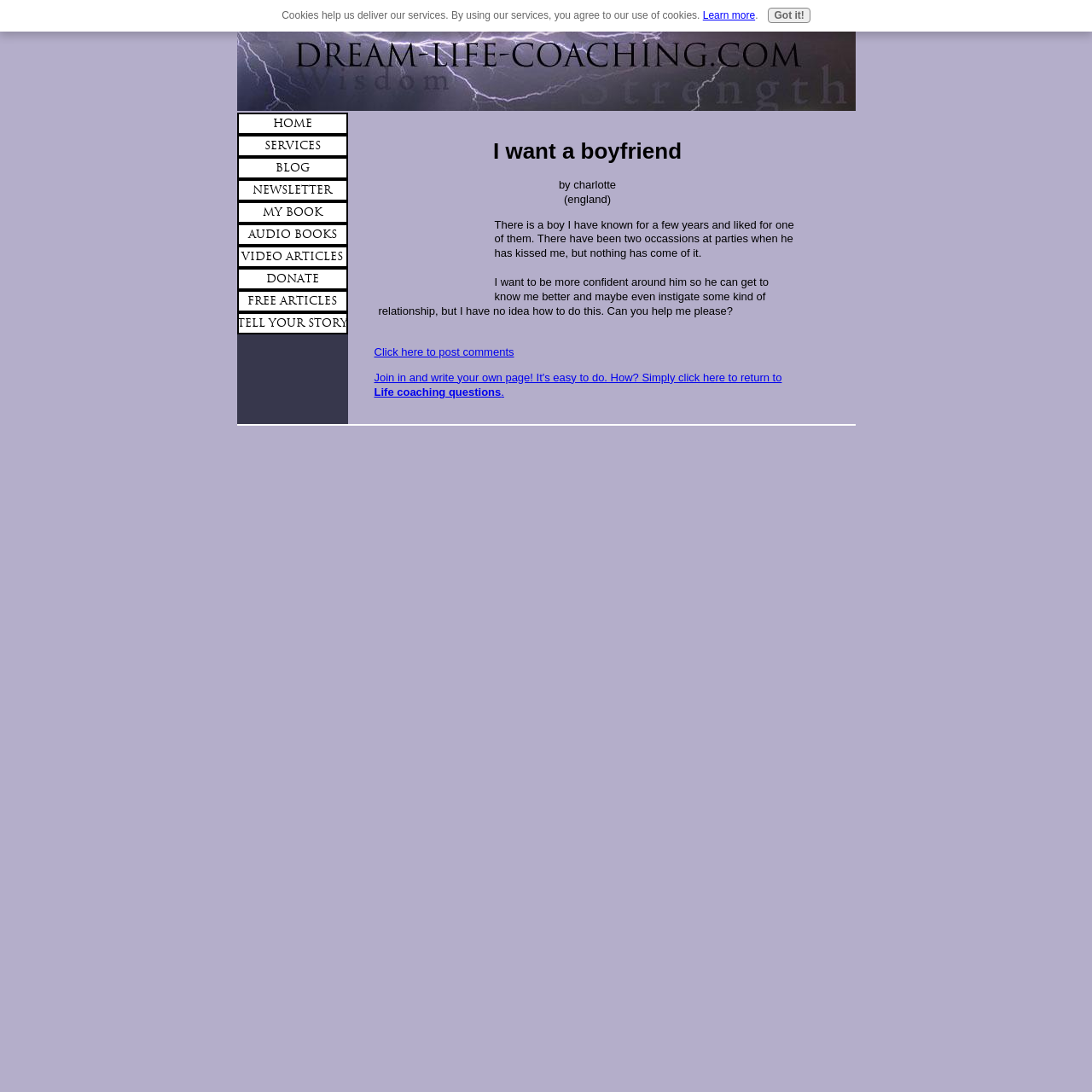Determine the heading of the webpage and extract its text content.

I want a boyfriend